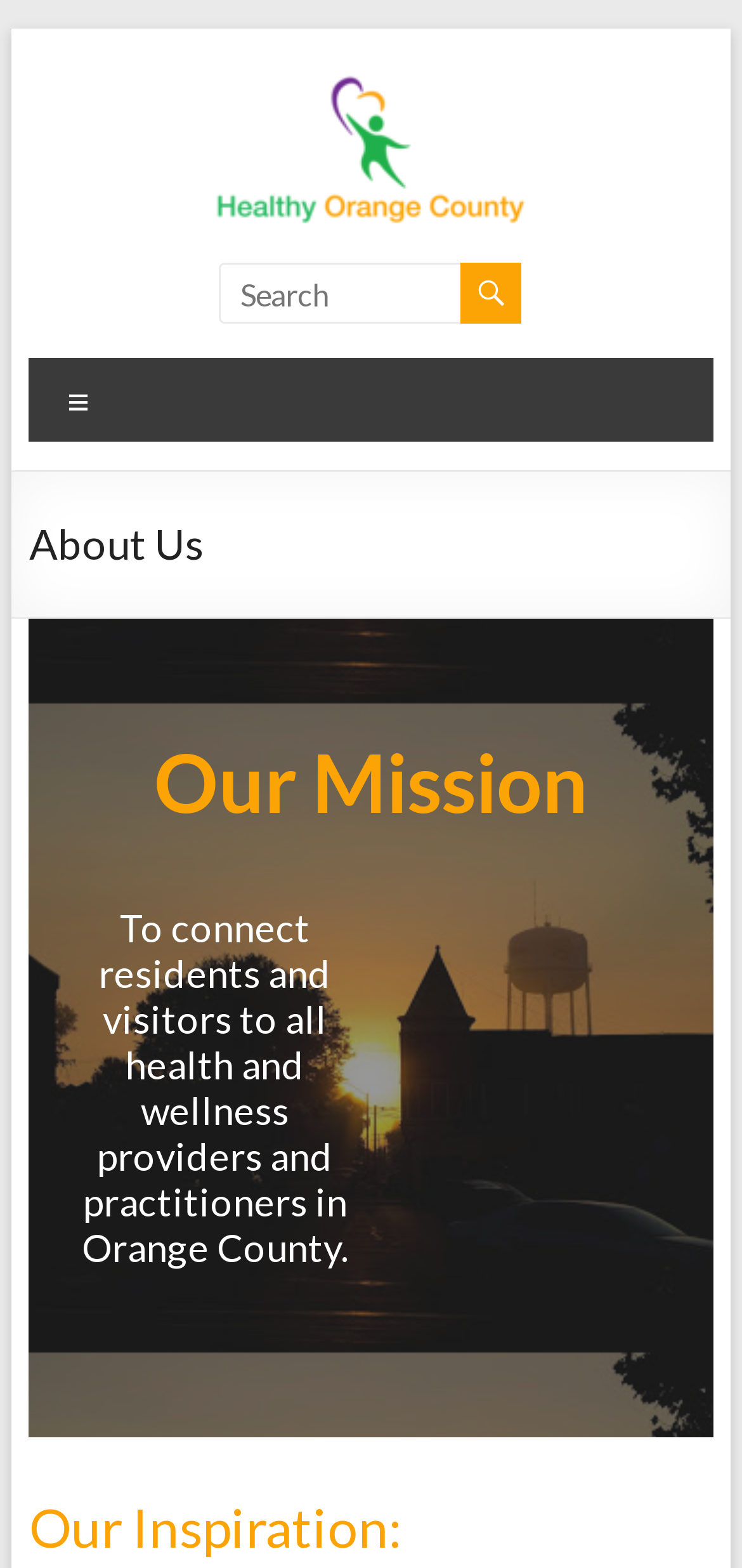Summarize the contents and layout of the webpage in detail.

The webpage is about Healthy Orange County, with a prominent logo and title at the top center of the page. Below the logo, there is a search bar with a text box and a button with a magnifying glass icon. To the left of the search bar, there is a "Menu" label. 

Above the search bar, there is a heading that reads "About Us". Below the search bar, there is a section with a heading "Our Mission", followed by a paragraph of text that describes the mission of Healthy Orange County, which is to connect residents and visitors to all health and wellness providers and practitioners in Orange County. 

At the very top of the page, there are two links: "Skip to content" at the top left and "Healthy Orange County" at the top center. There is also a heading with the same text "Healthy Orange County" below the logo.